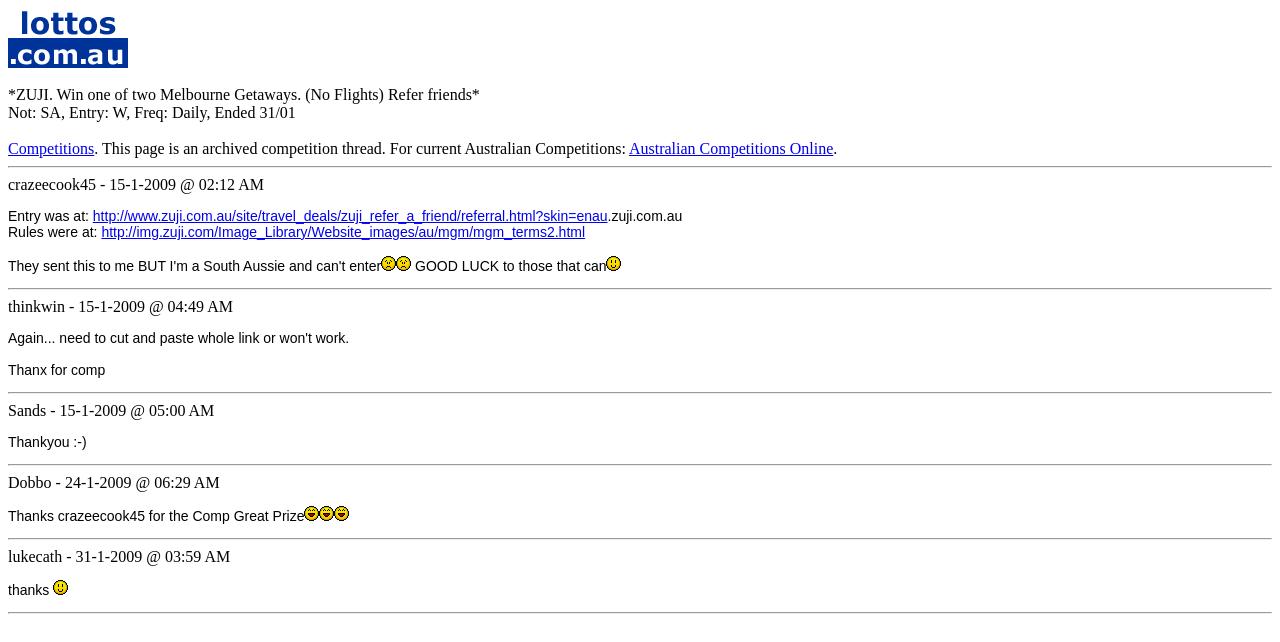Reply to the question with a single word or phrase:
What is the URL of the referral page?

http://www.zuji.com.au/site/travel_deals/zuji_refer_a_friend/referral.html?skin=enau